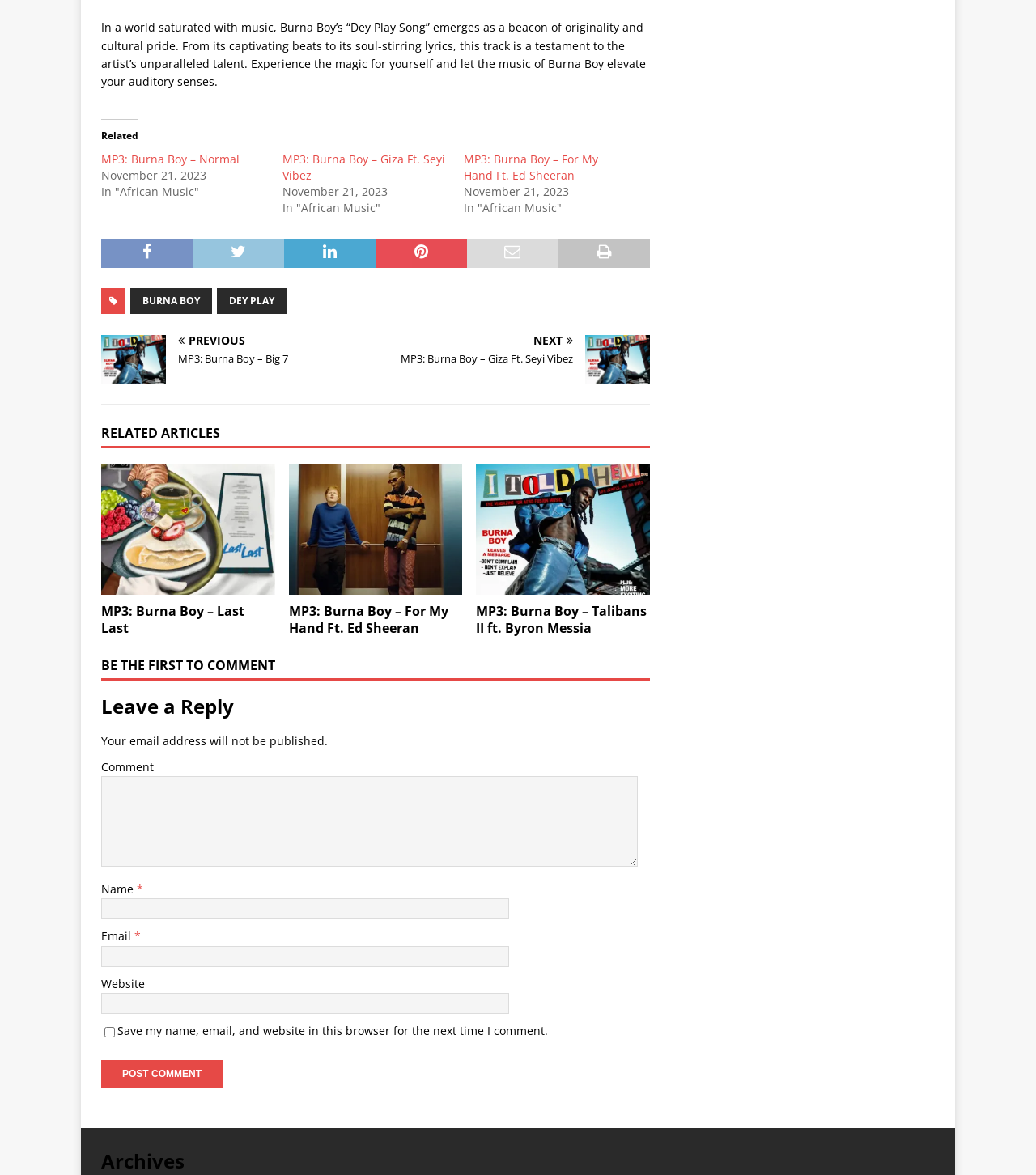What is the date of the 'Burna Boy I Told Them MP3 Download' article?
Give a comprehensive and detailed explanation for the question.

I found the date of the 'Burna Boy I Told Them MP3 Download' article by looking at the time element associated with the link, which is 'November 21, 2023'.